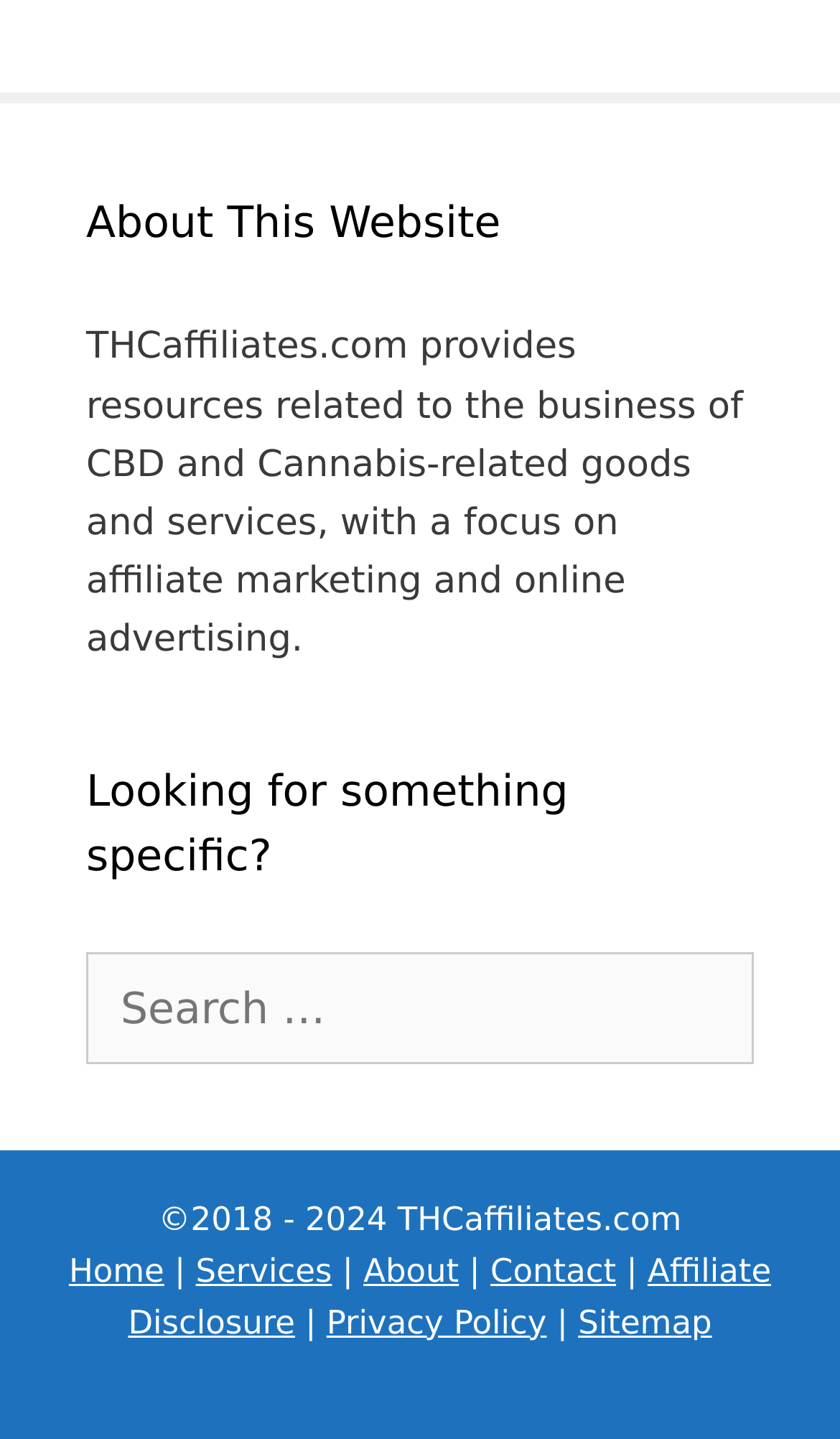What is the purpose of the 'About This Website' section?
From the image, provide a succinct answer in one word or a short phrase.

Provide information about the website